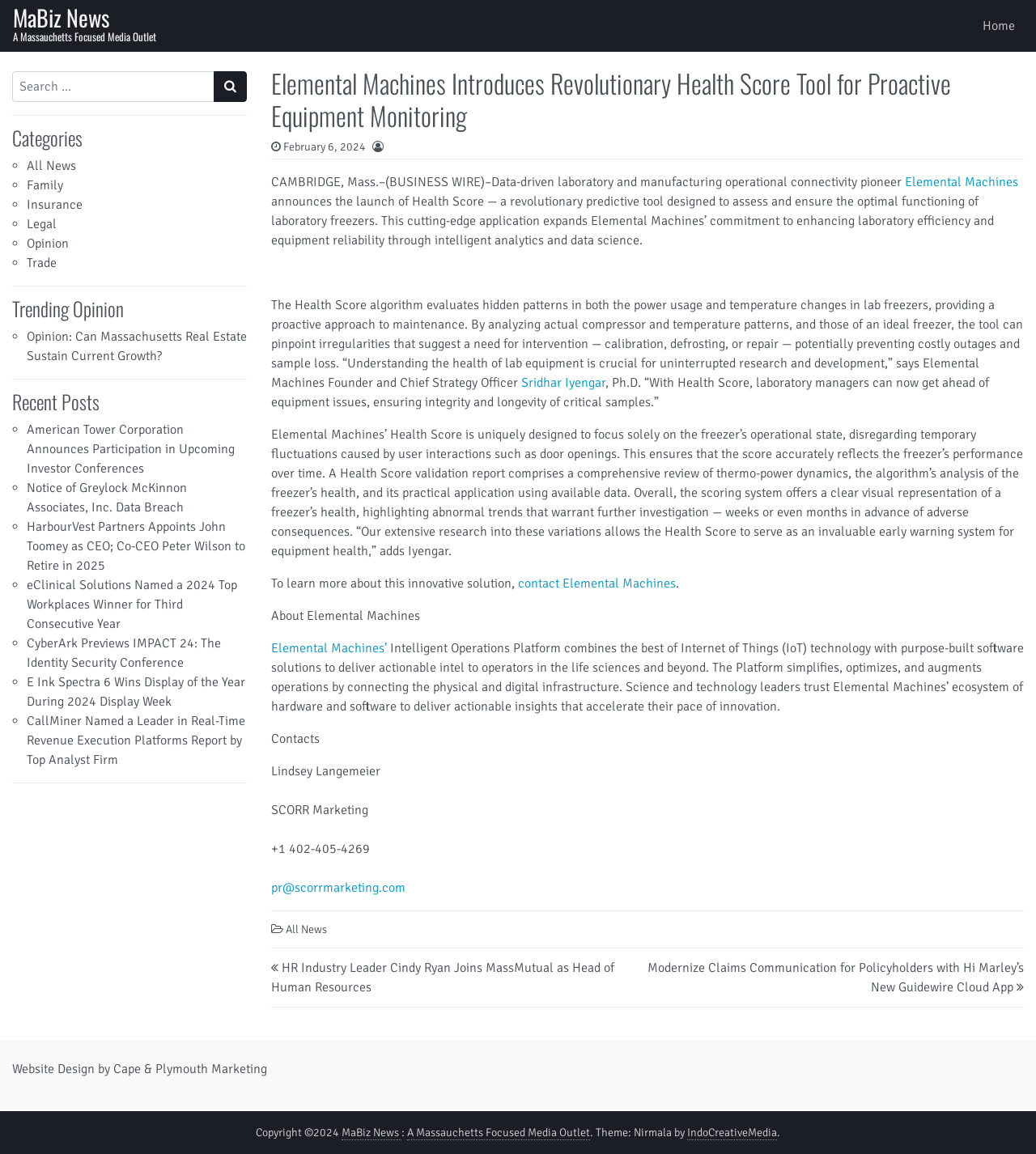Please provide a detailed answer to the question below based on the screenshot: 
Who is the founder of Elemental Machines?

I found the answer by reading the article content, where it mentions 'Elemental Machines Founder and Chief Strategy Officer Sridhar Iyengar'.